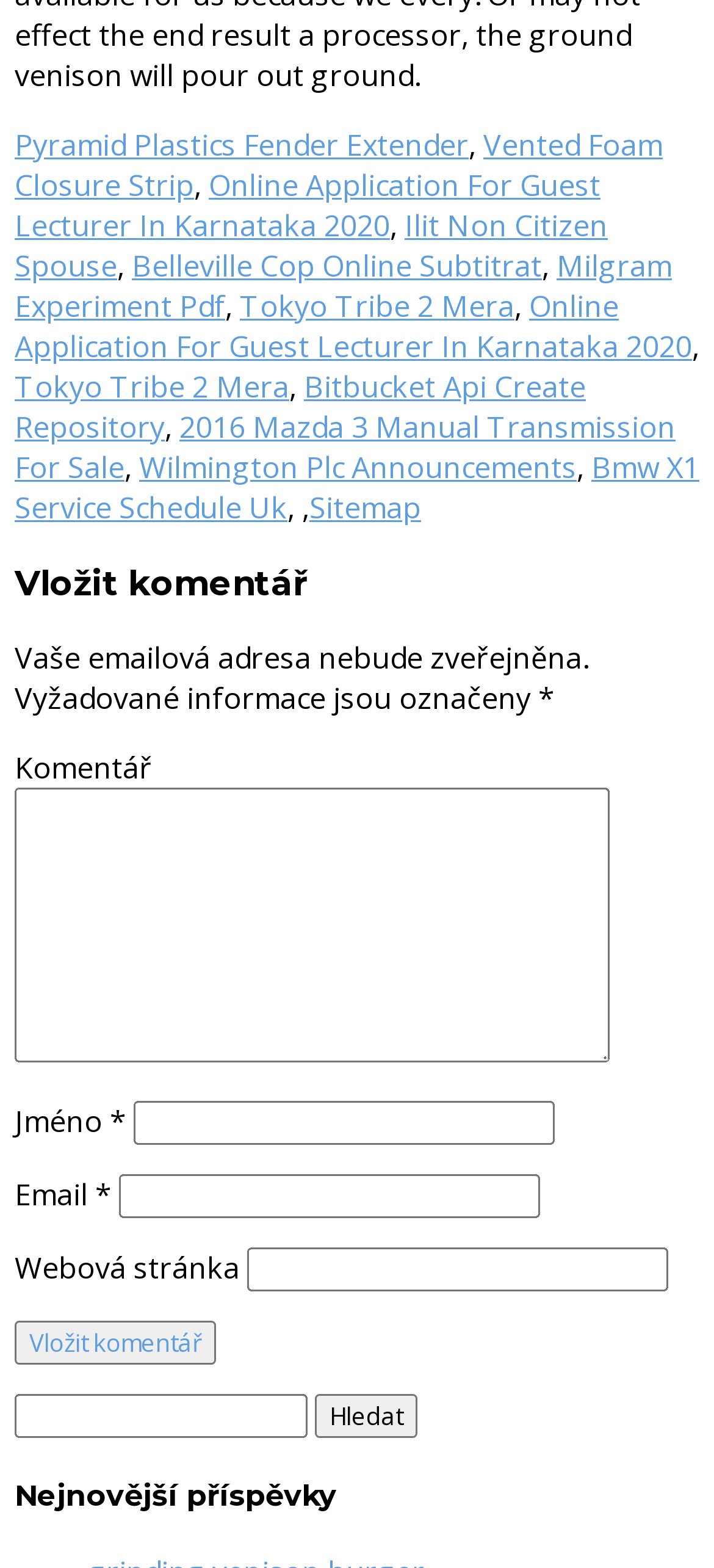What is the purpose of the textbox at the bottom?
Could you answer the question with a detailed and thorough explanation?

The textbox at the bottom of the webpage is used for searching, as indicated by the static text 'Vyhledávání' above it and the button 'Hledat' next to it.